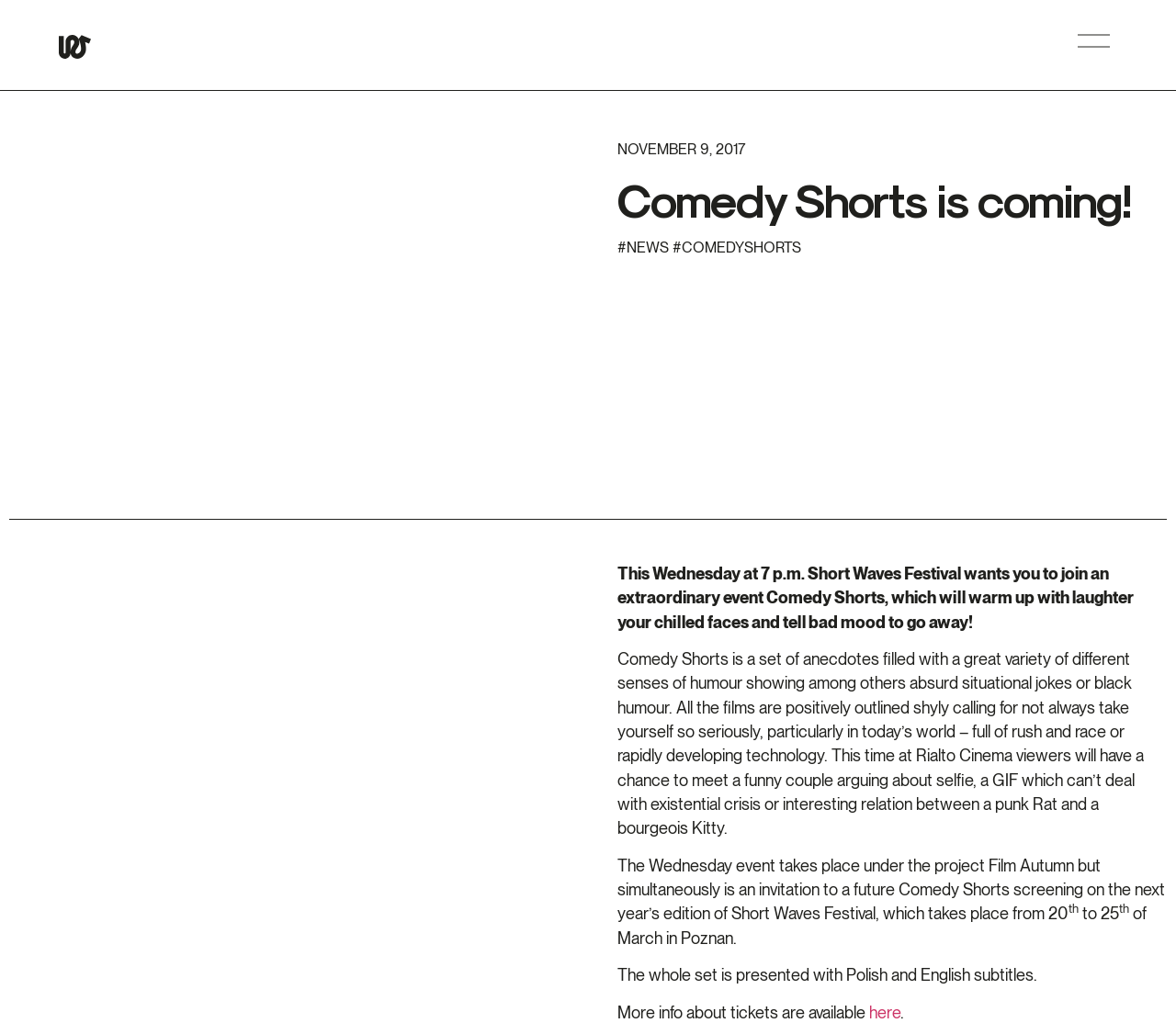Utilize the details in the image to thoroughly answer the following question: What is the time of the Comedy Shorts event?

I found the time of the event by reading the StaticText element with the content 'This Wednesday at 7 p.m. Short Waves Festival wants you to join an extraordinary event Comedy Shorts...' which is located in the middle of the webpage.